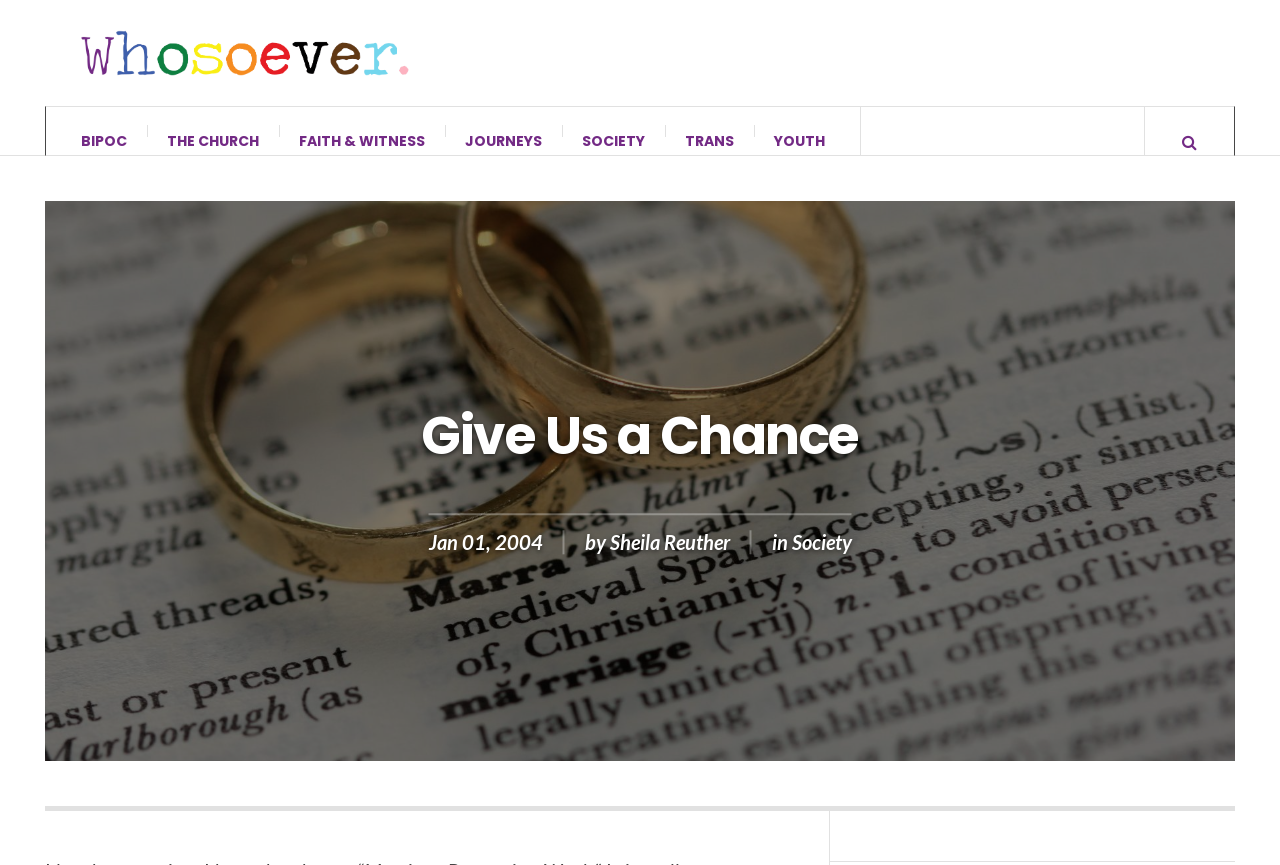Please identify the bounding box coordinates of the clickable element to fulfill the following instruction: "visit Whosoever website". The coordinates should be four float numbers between 0 and 1, i.e., [left, top, right, bottom].

[0.062, 0.035, 0.32, 0.088]